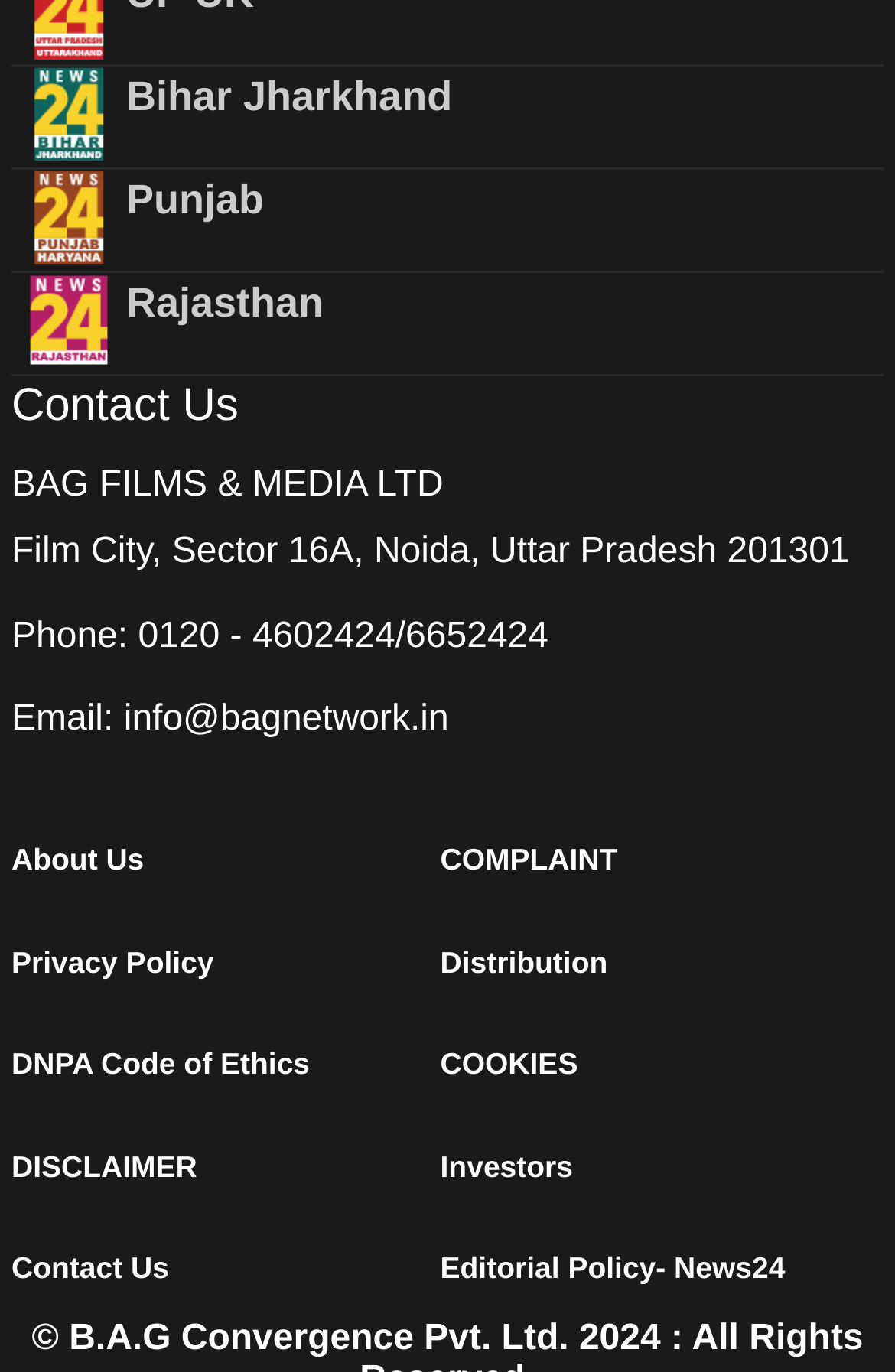Kindly provide the bounding box coordinates of the section you need to click on to fulfill the given instruction: "Call 0120 - 4602424/6652424".

[0.154, 0.449, 0.613, 0.478]